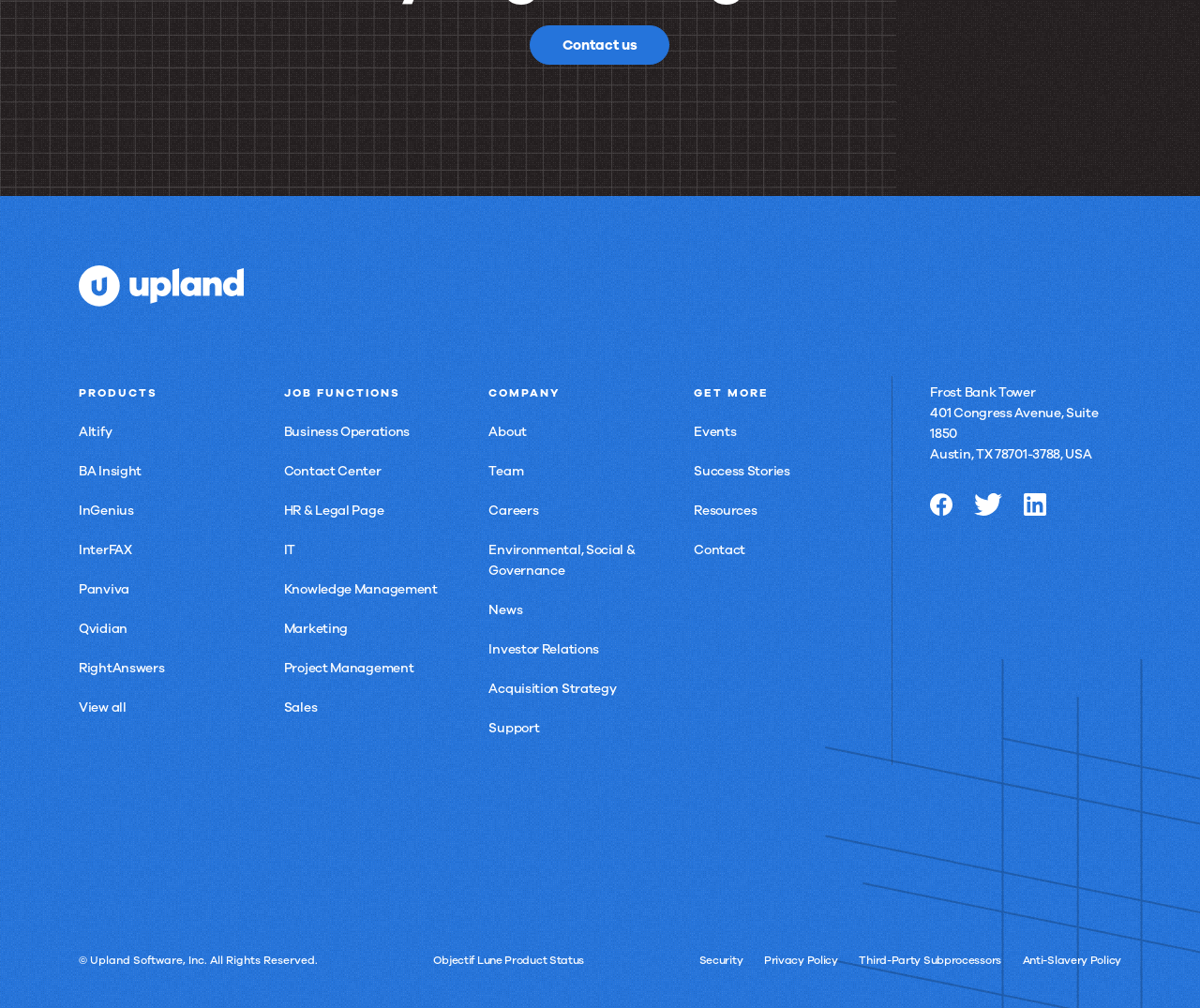How many social media links are at the bottom of the webpage?
Using the visual information, answer the question in a single word or phrase.

3